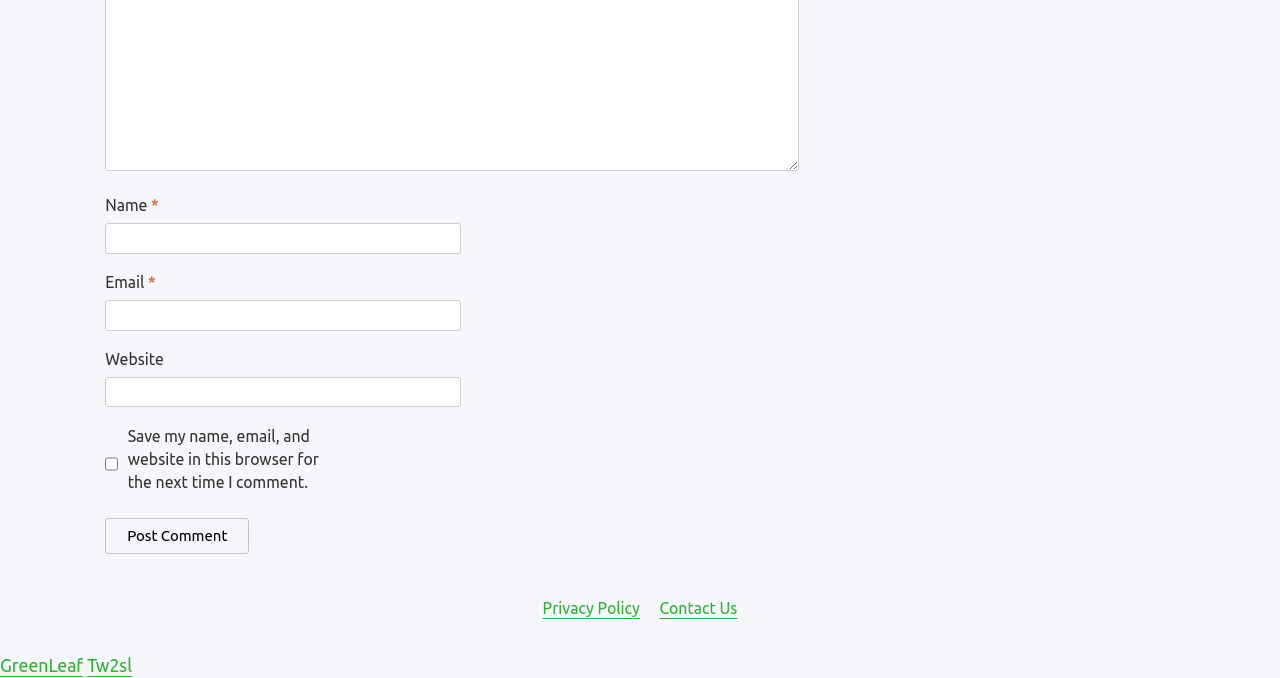Show the bounding box coordinates of the element that should be clicked to complete the task: "Input your email".

[0.082, 0.443, 0.36, 0.487]